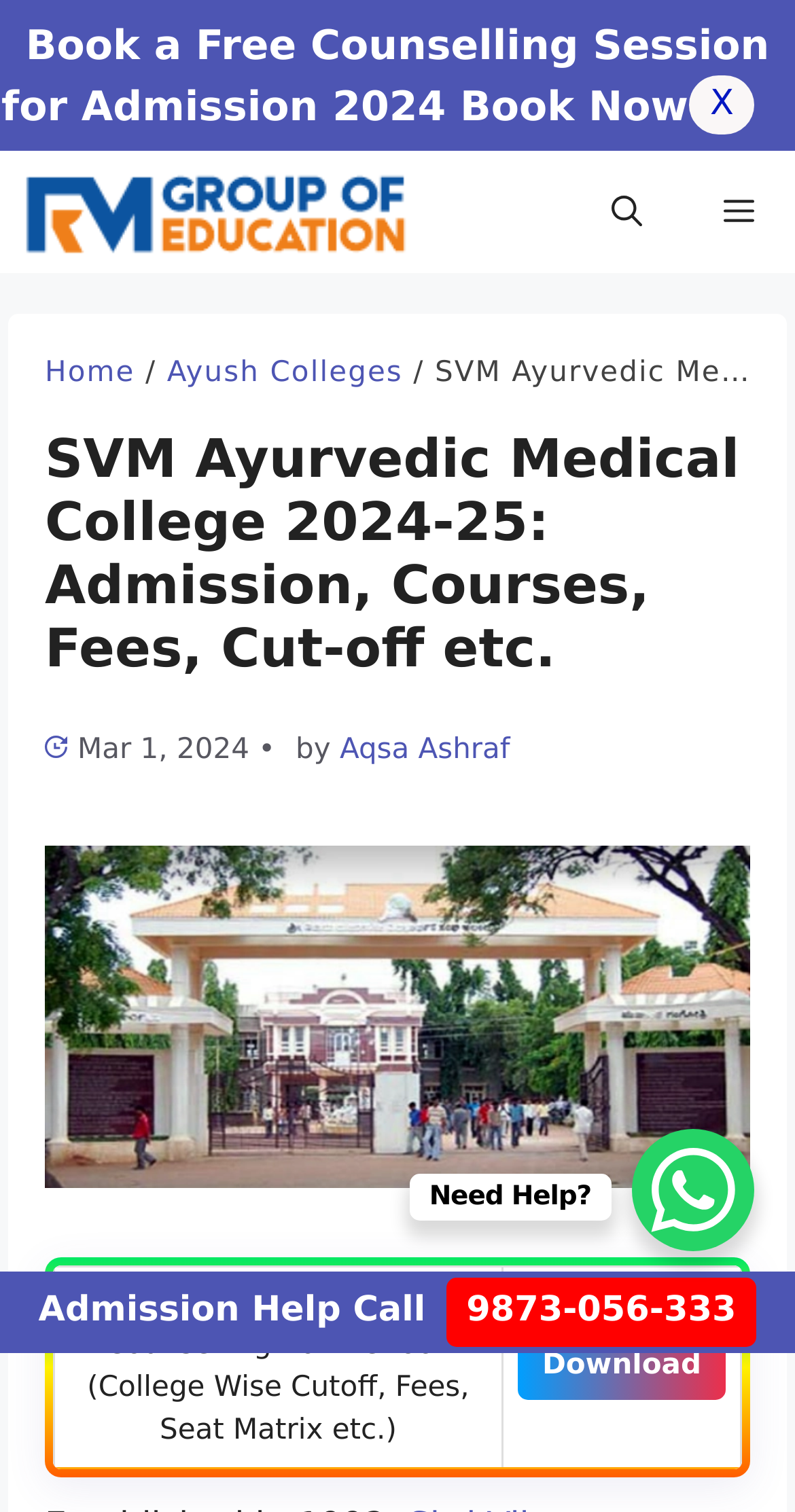Please find the bounding box coordinates (top-left x, top-left y, bottom-right x, bottom-right y) in the screenshot for the UI element described as follows: alt="RMGOE"

[0.026, 0.126, 0.515, 0.153]